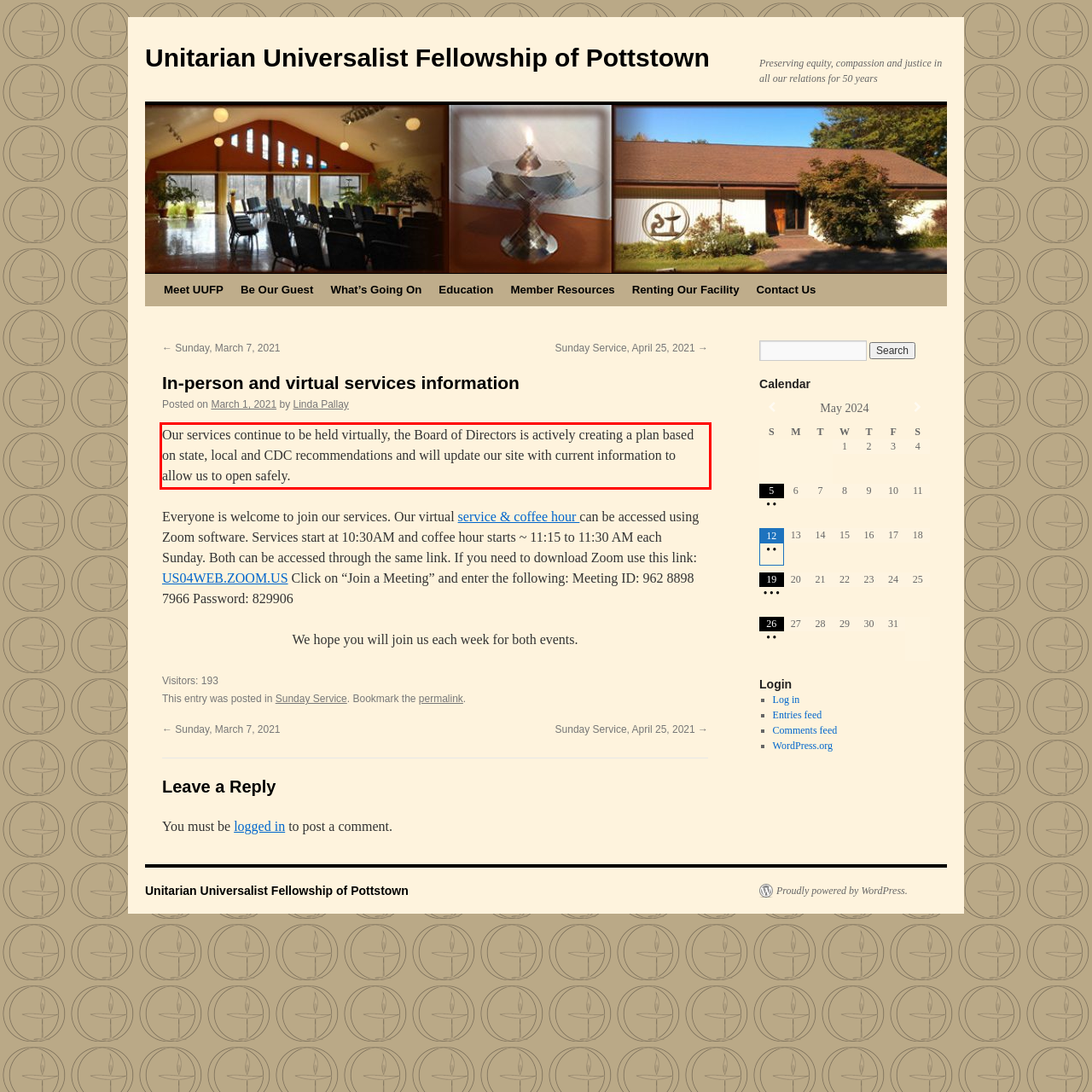You have a webpage screenshot with a red rectangle surrounding a UI element. Extract the text content from within this red bounding box.

Our services continue to be held virtually, the Board of Directors is actively creating a plan based on state, local and CDC recommendations and will update our site with current information to allow us to open safely.